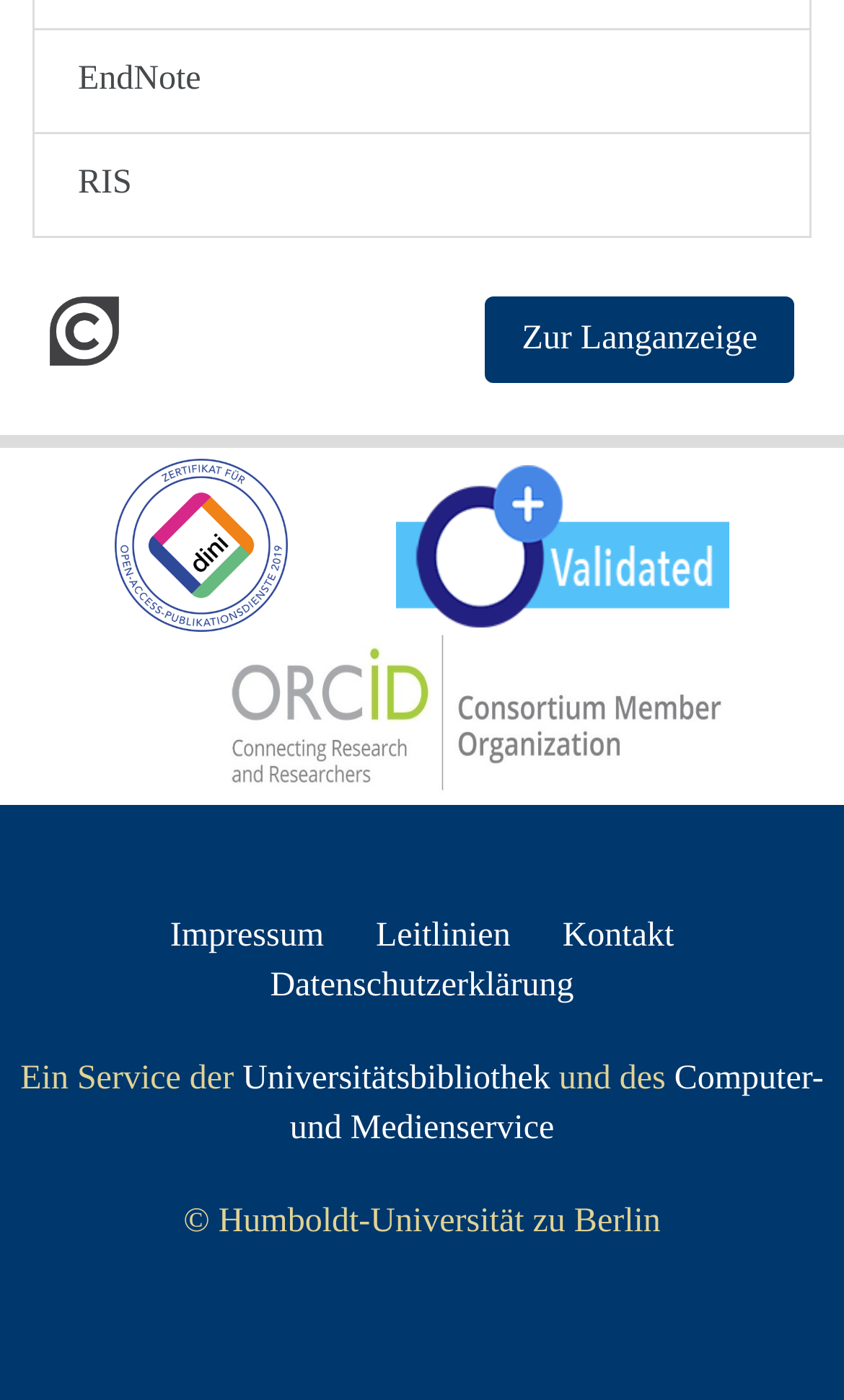What is the name of the university?
Carefully analyze the image and provide a detailed answer to the question.

I found the text '© Humboldt-Universität zu Berlin' at the bottom of the page, which indicates the name of the university.